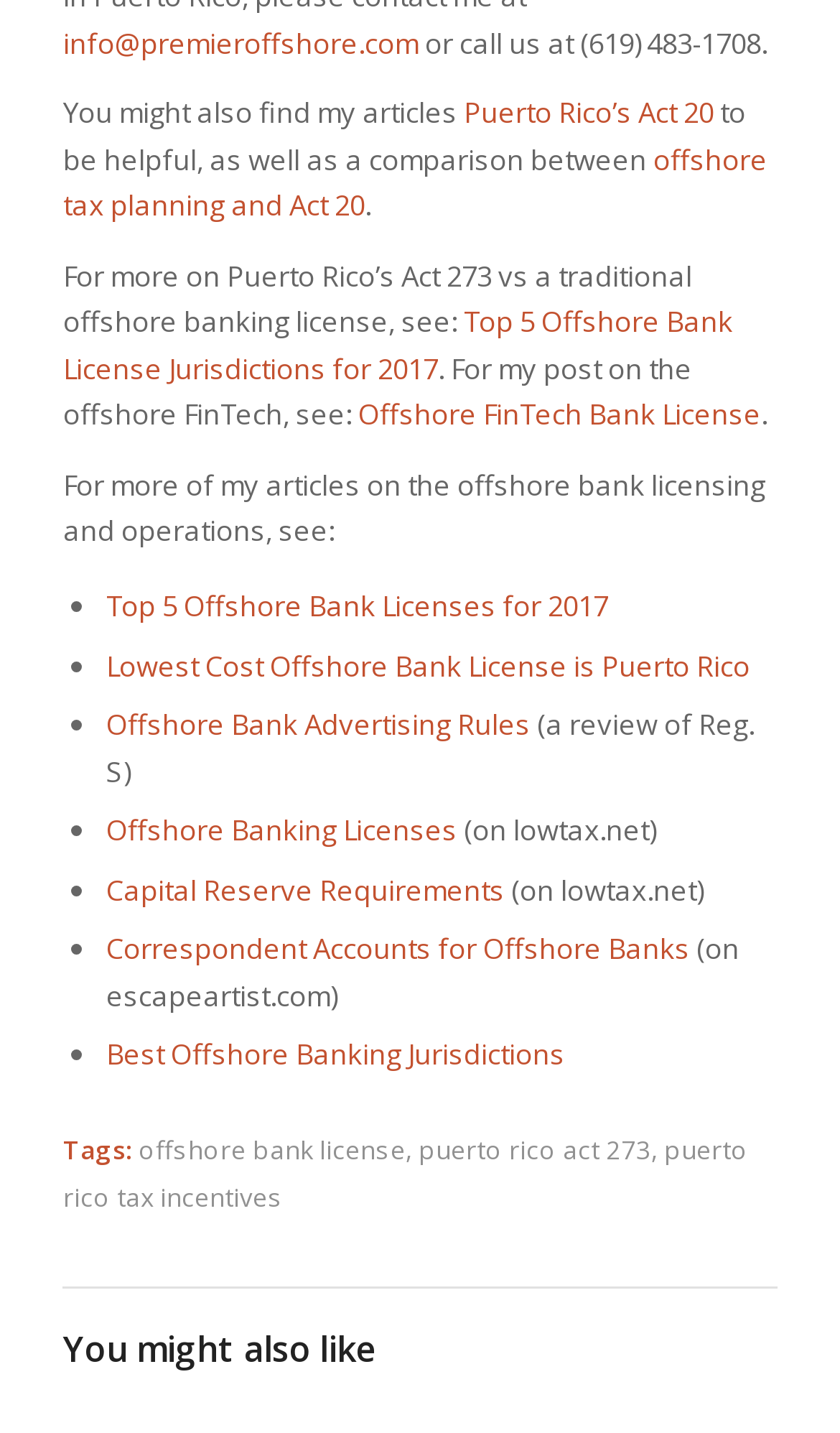Respond to the question below with a concise word or phrase:
What is the topic of the articles listed?

Offshore banking and tax planning